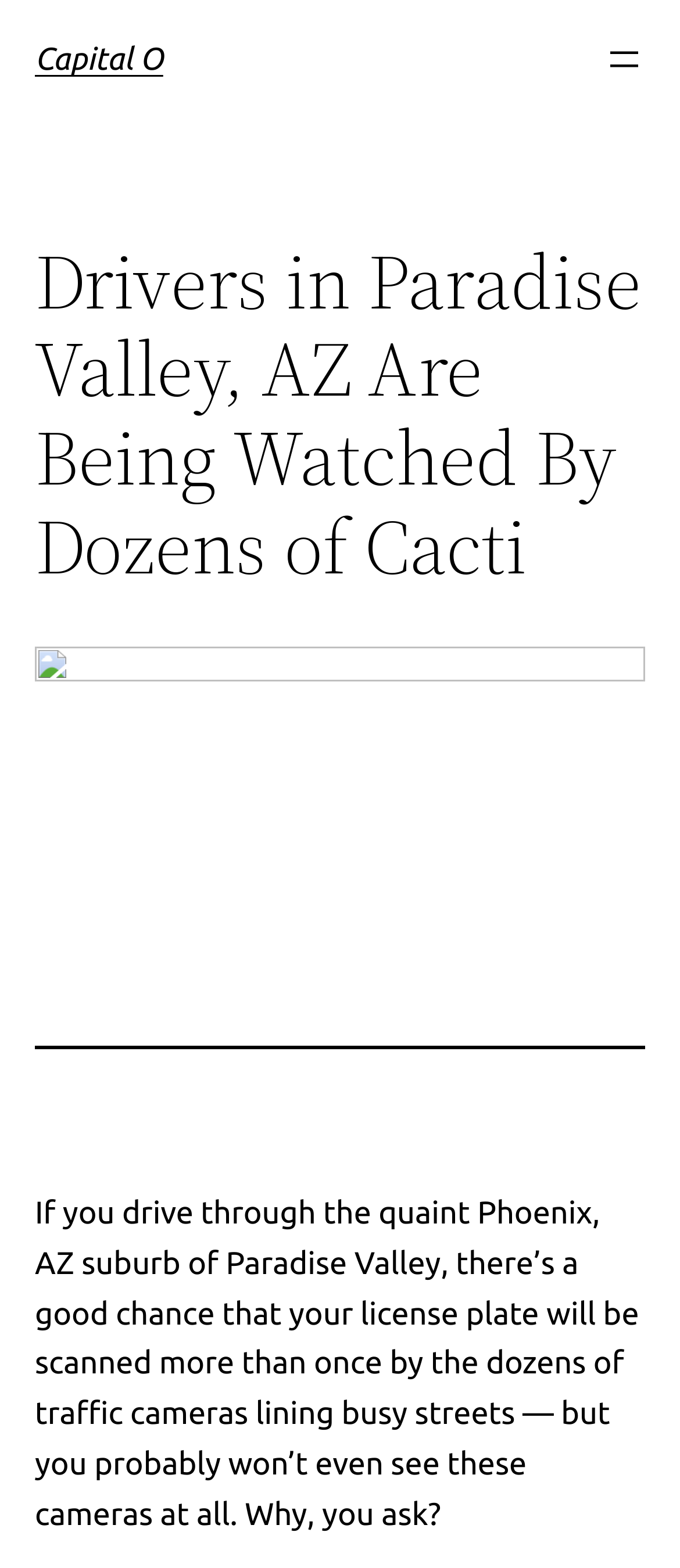Identify the bounding box coordinates for the UI element described as follows: "Capital O". Ensure the coordinates are four float numbers between 0 and 1, formatted as [left, top, right, bottom].

[0.051, 0.027, 0.24, 0.049]